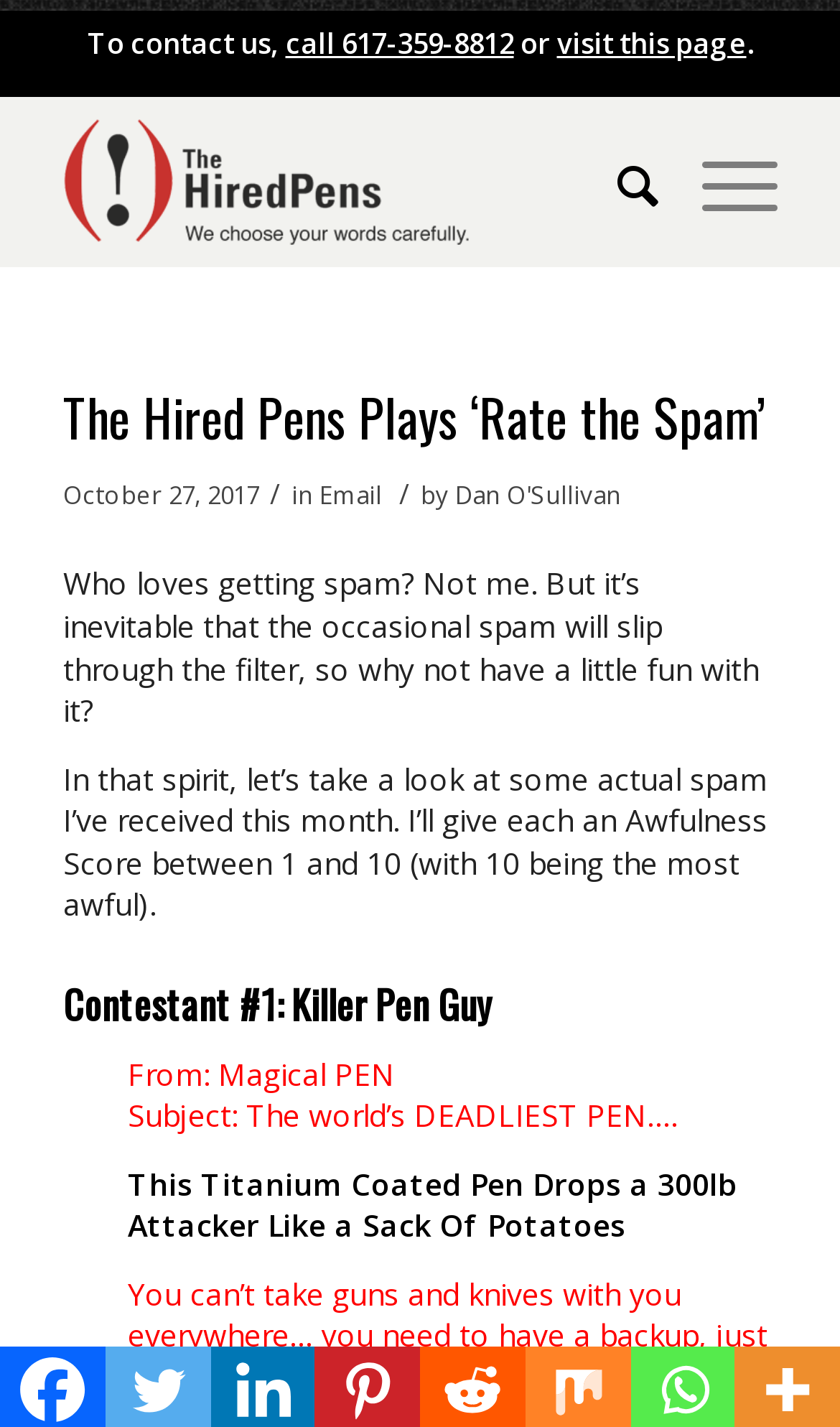Show the bounding box coordinates for the HTML element described as: "Search".

[0.684, 0.066, 0.784, 0.187]